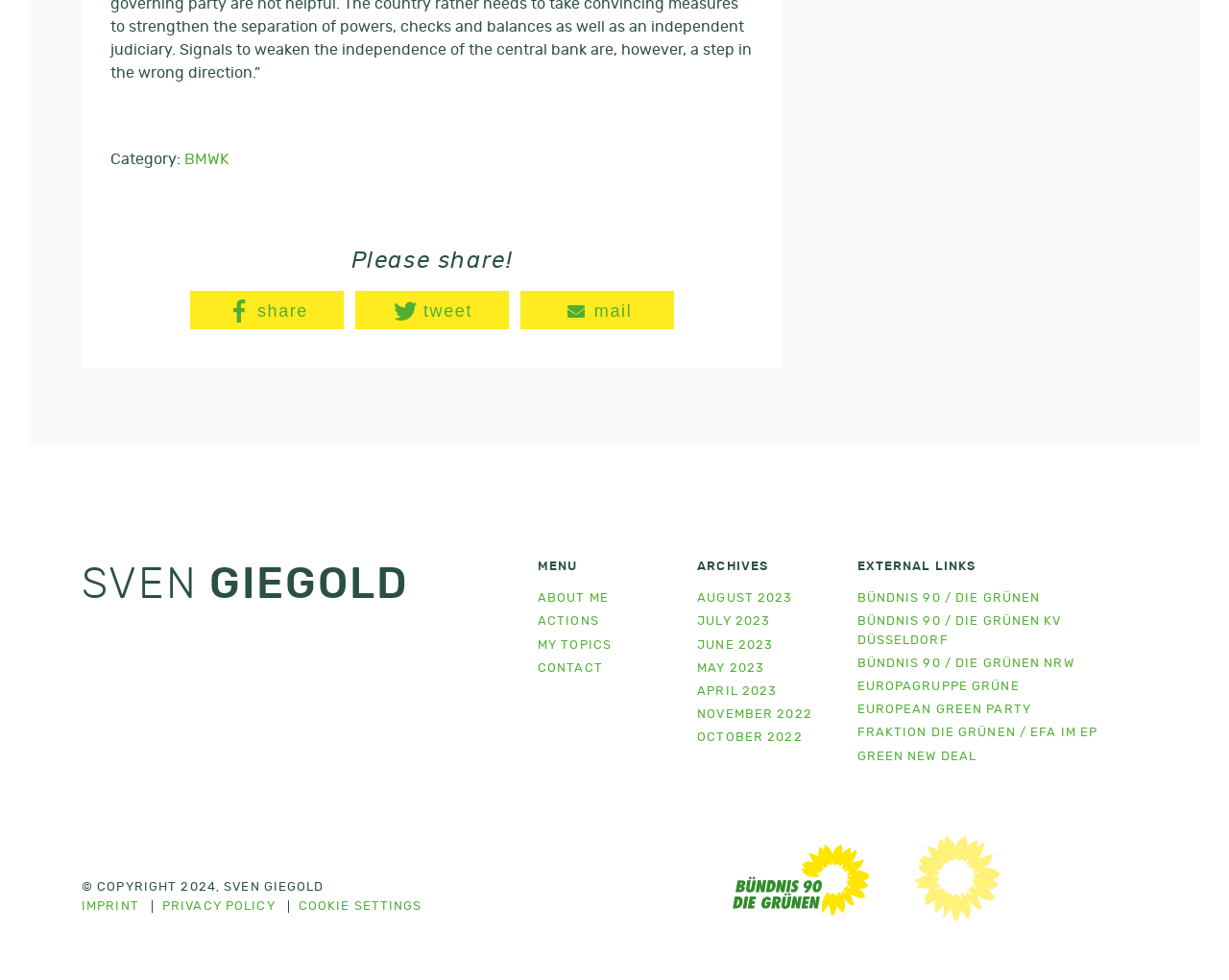Consider the image and give a detailed and elaborate answer to the question: 
How many social media sharing options are available?

I counted the number of social media sharing options available in the footer section of the webpage. There are three buttons: 'Share on Facebook', 'Share on Twitter', and 'Send by email'.